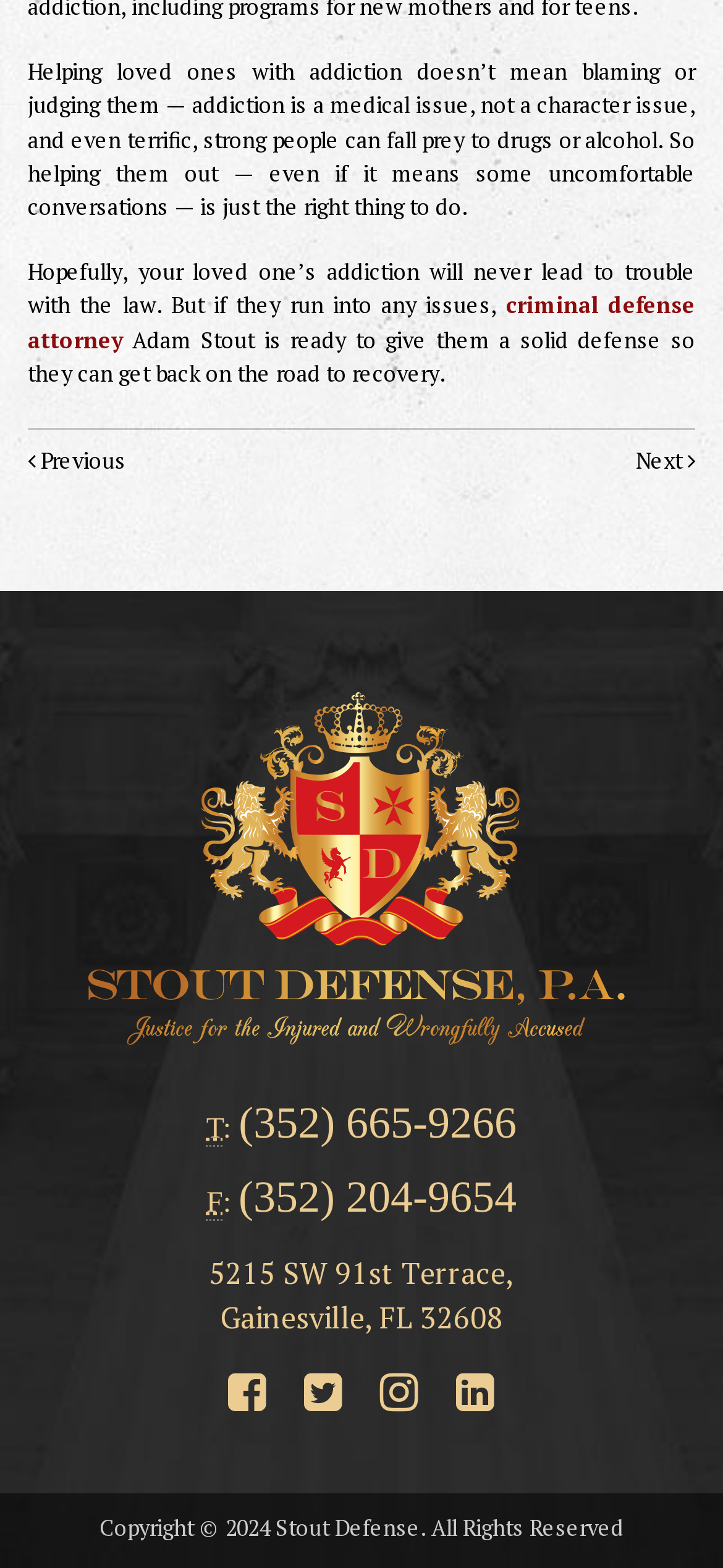What is the phone number of the law firm?
Answer the question with just one word or phrase using the image.

(352) 665-9266